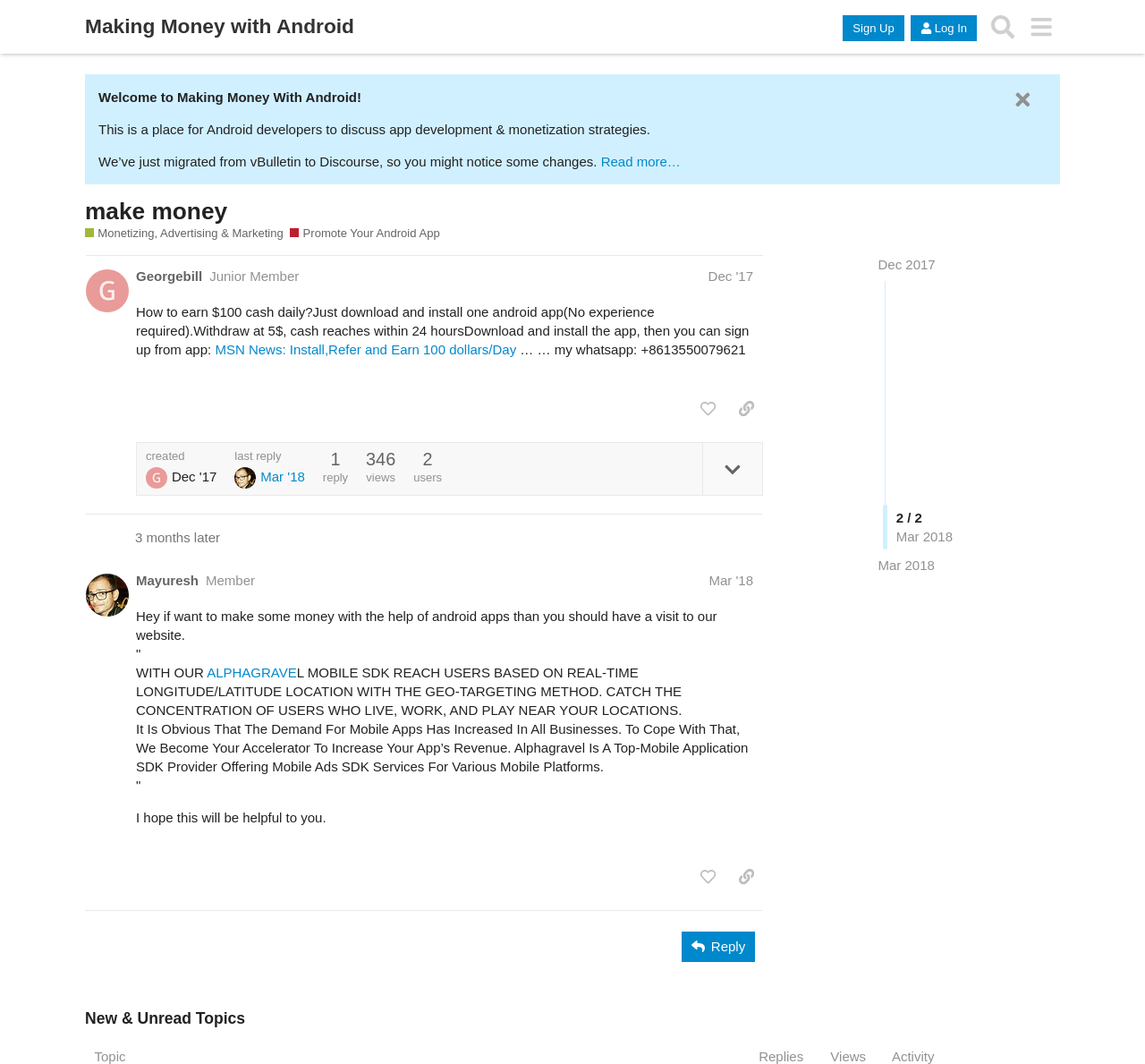Please provide a brief answer to the question using only one word or phrase: 
How many posts are displayed on the webpage?

2